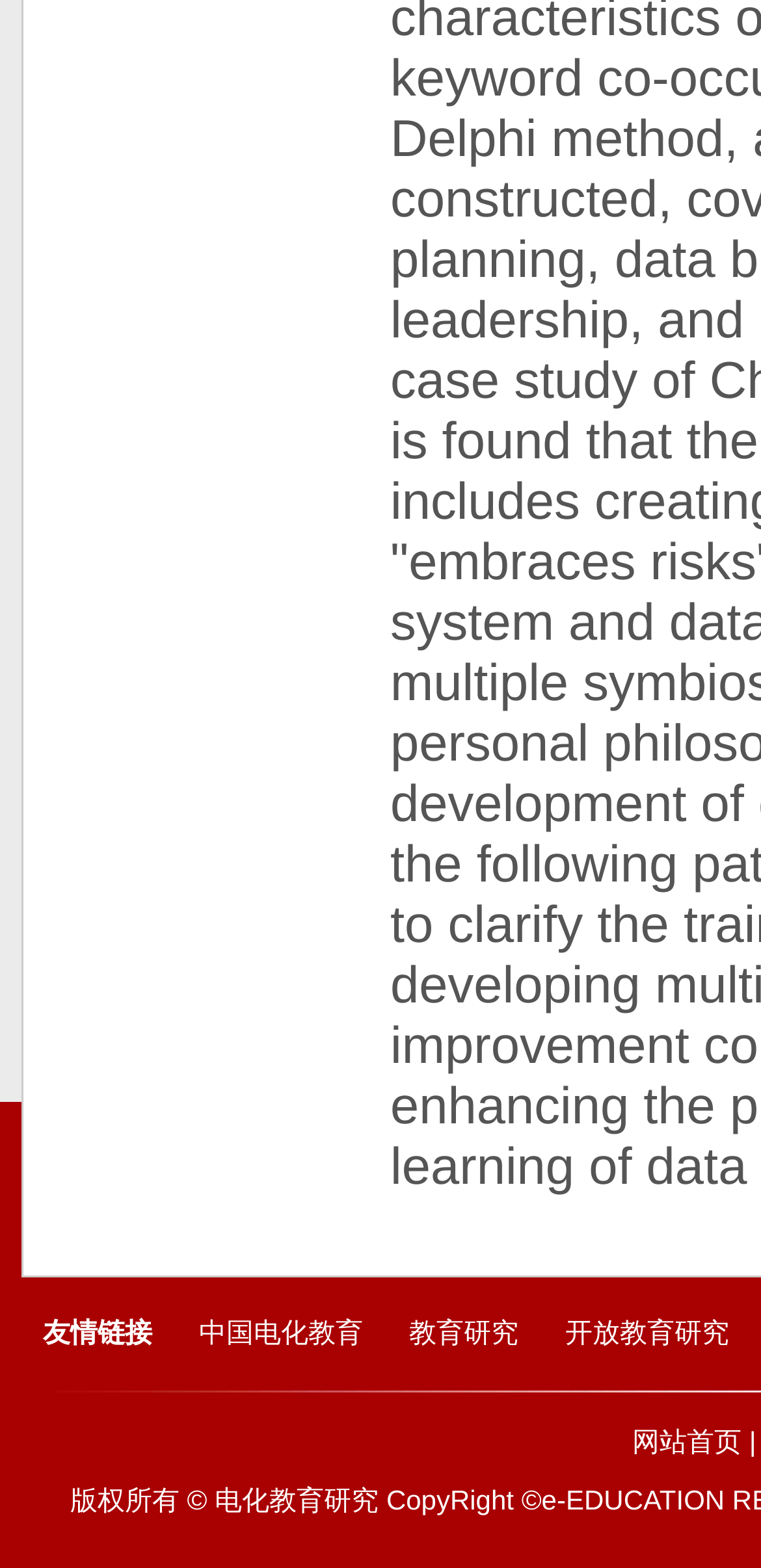Find the bounding box coordinates for the HTML element described in this sentence: "教育研究". Provide the coordinates as four float numbers between 0 and 1, in the format [left, top, right, bottom].

[0.538, 0.84, 0.681, 0.859]